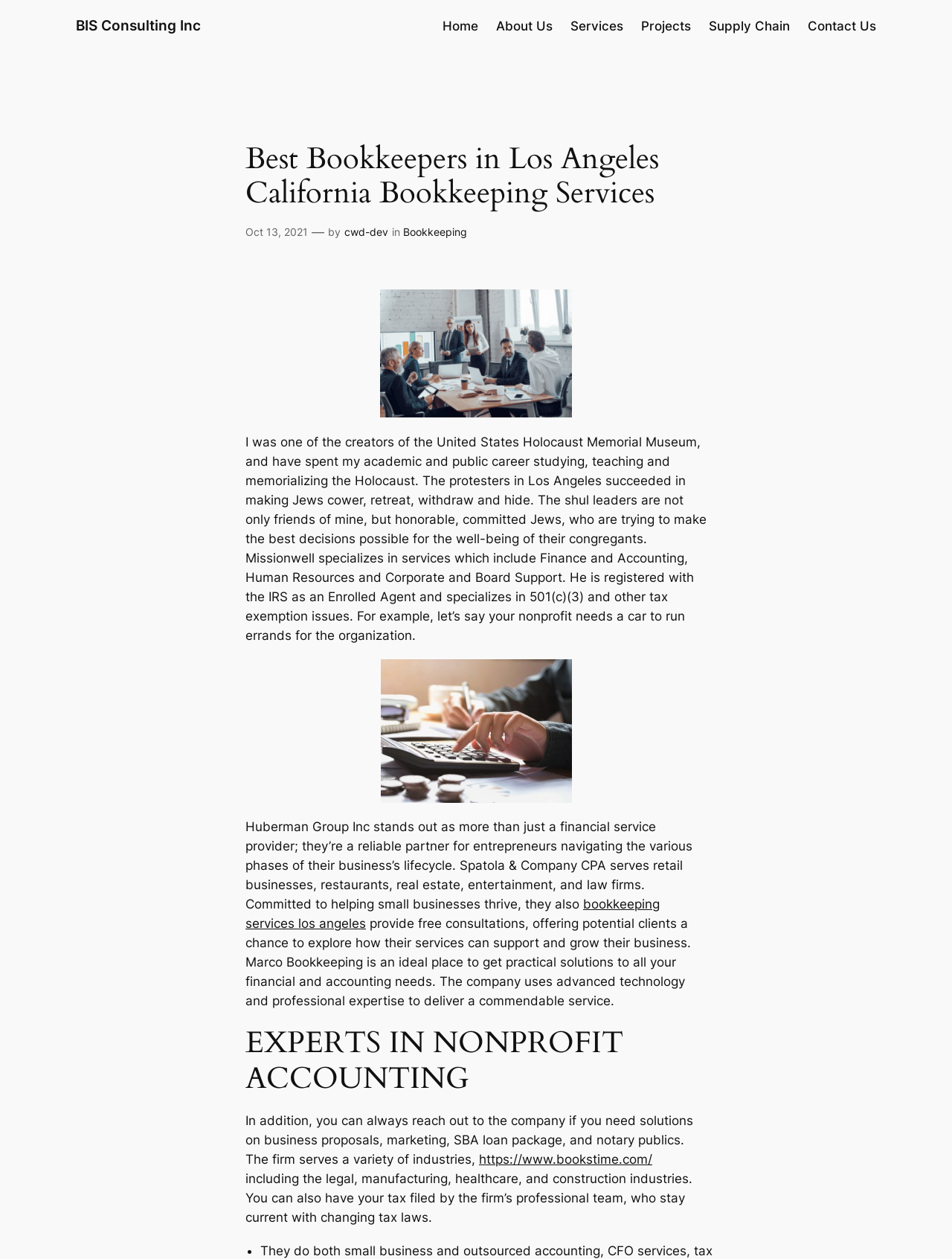What is the name of the museum mentioned in the article?
Kindly offer a comprehensive and detailed response to the question.

The article mentions that the author was one of the creators of the United States Holocaust Memorial Museum, indicating that this is the name of the museum.